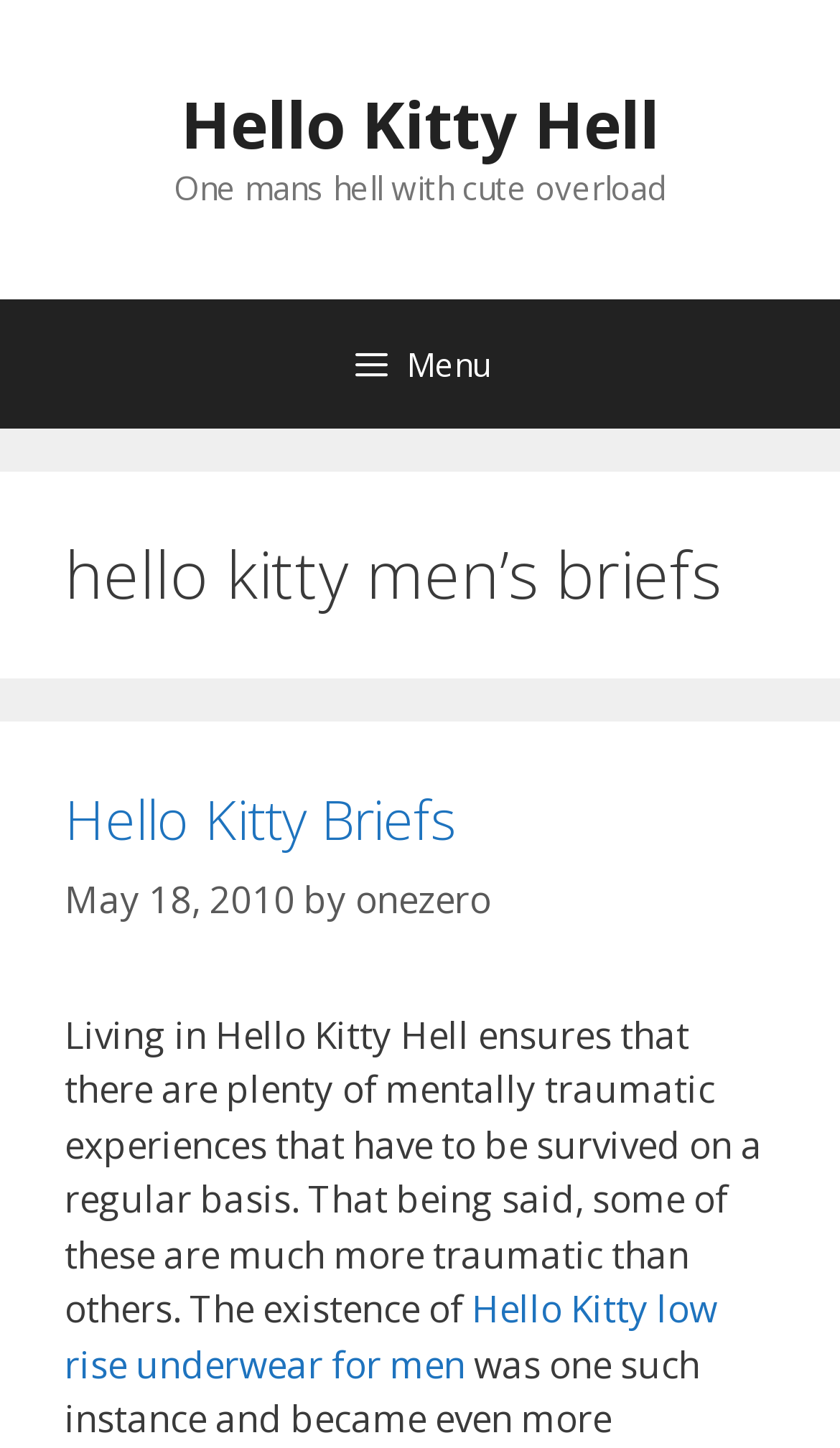Generate the title text from the webpage.

hello kitty men’s briefs